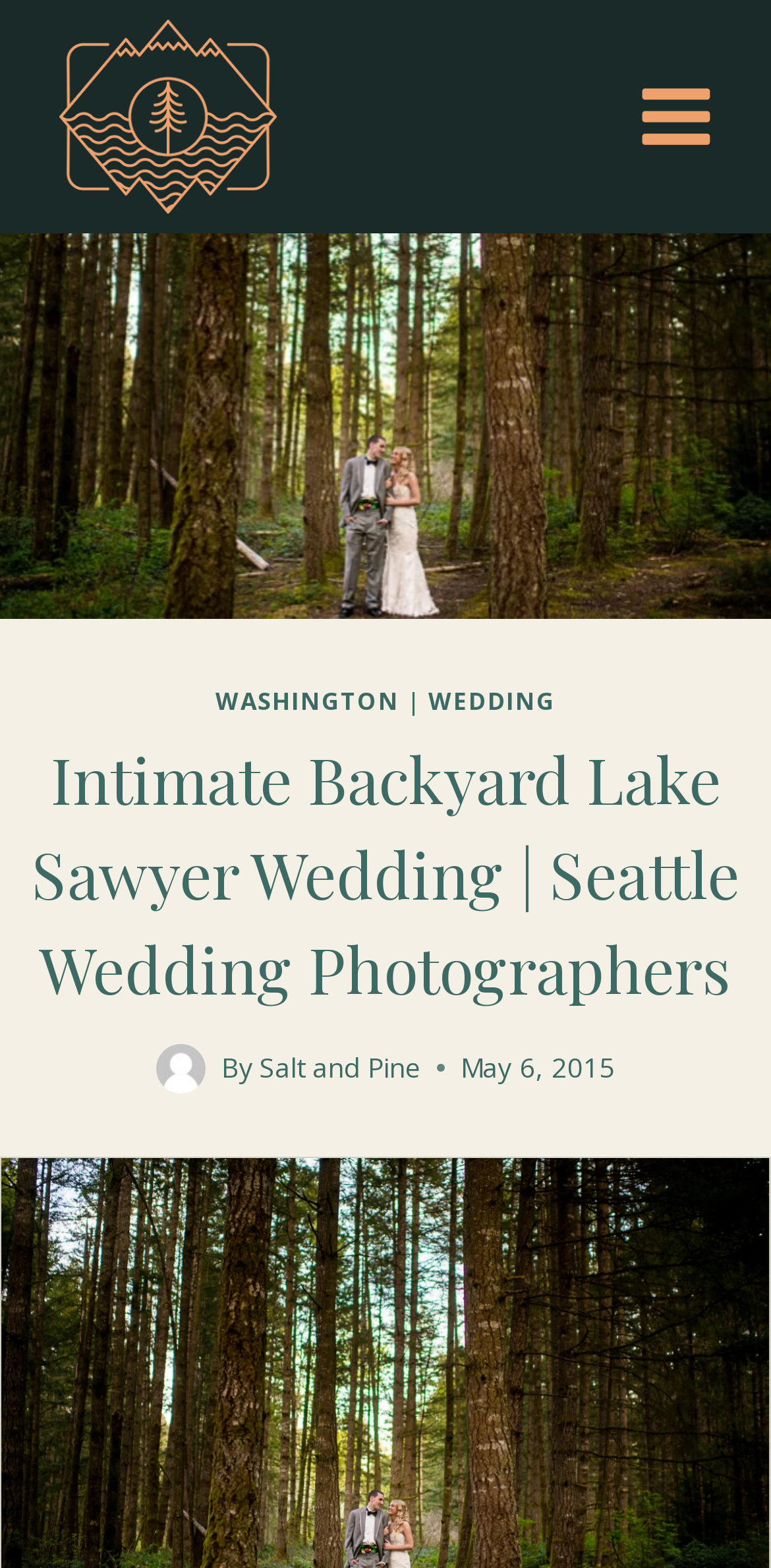Give a one-word or short-phrase answer to the following question: 
What is the author of the wedding story?

Salt and Pine